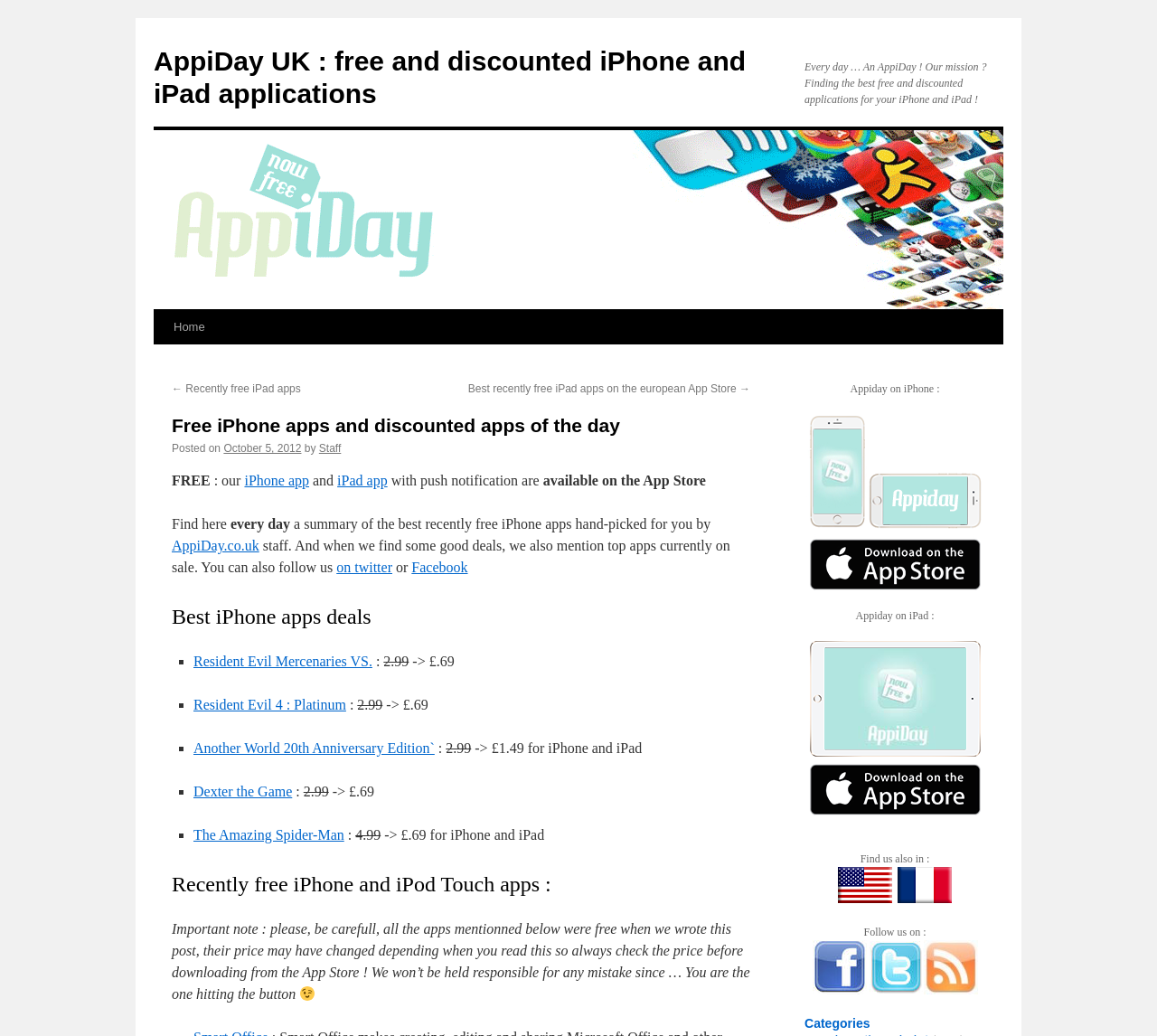Please answer the following query using a single word or phrase: 
What is the price of 'Resident Evil Mercenaries VS.'?

£0.69